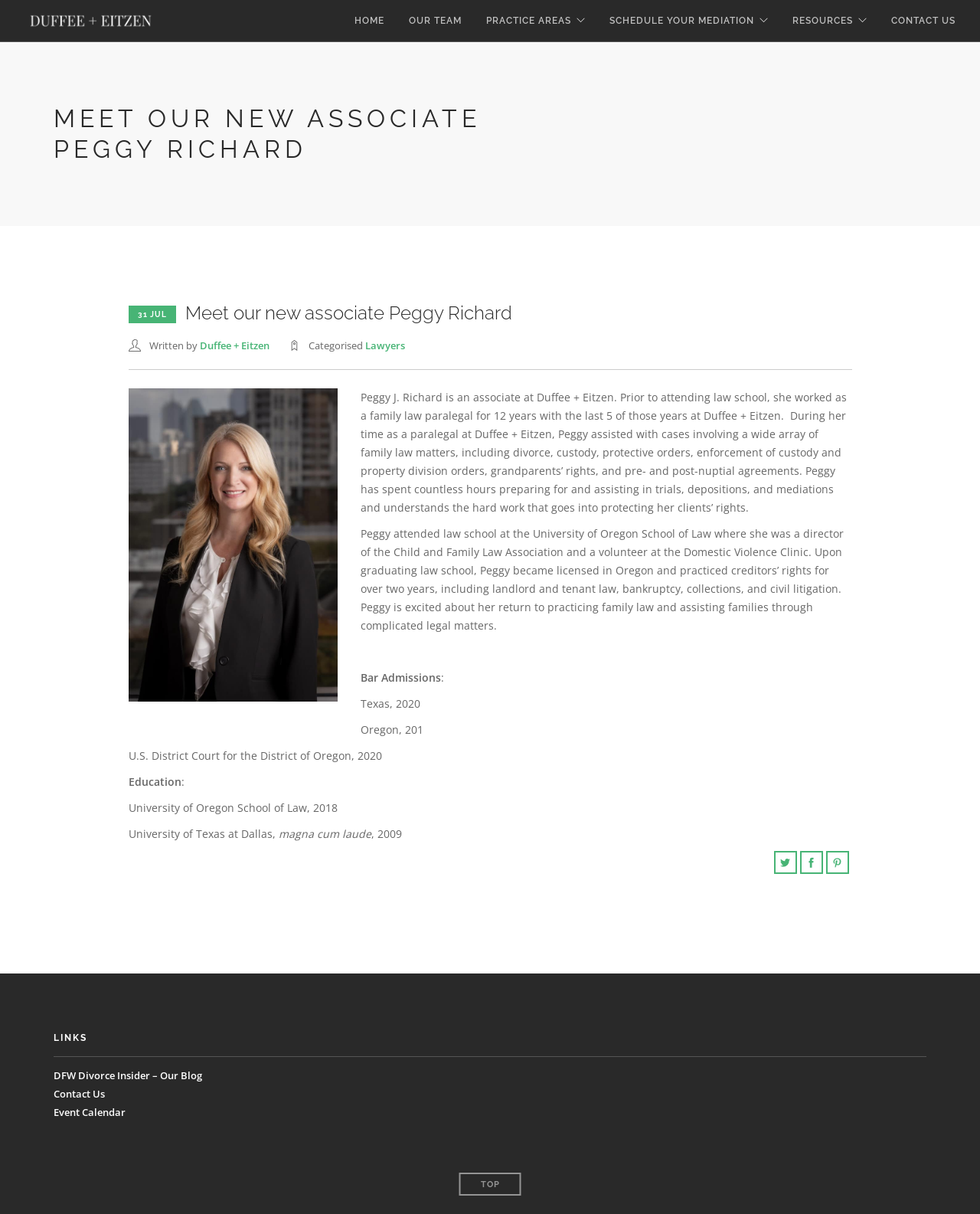Locate the bounding box of the user interface element based on this description: "alt="Duffee + Eitzen"".

[0.025, 0.0, 0.161, 0.035]